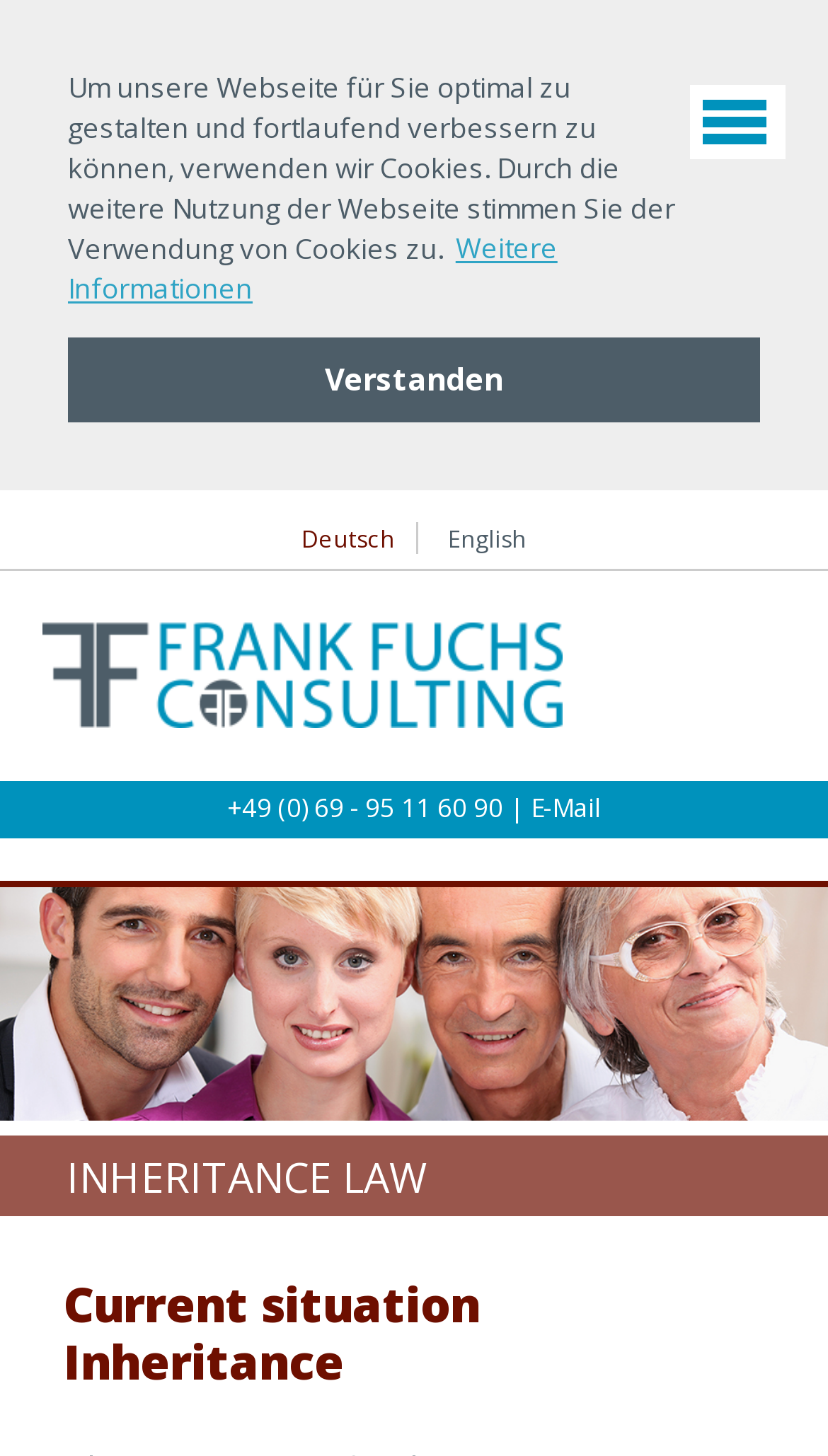How many headings are there?
Could you please answer the question thoroughly and with as much detail as possible?

I counted the headings on the webpage and found two, 'INHERITANCE LAW' and 'Current situation Inheritance', which are located in the middle and bottom of the page respectively.